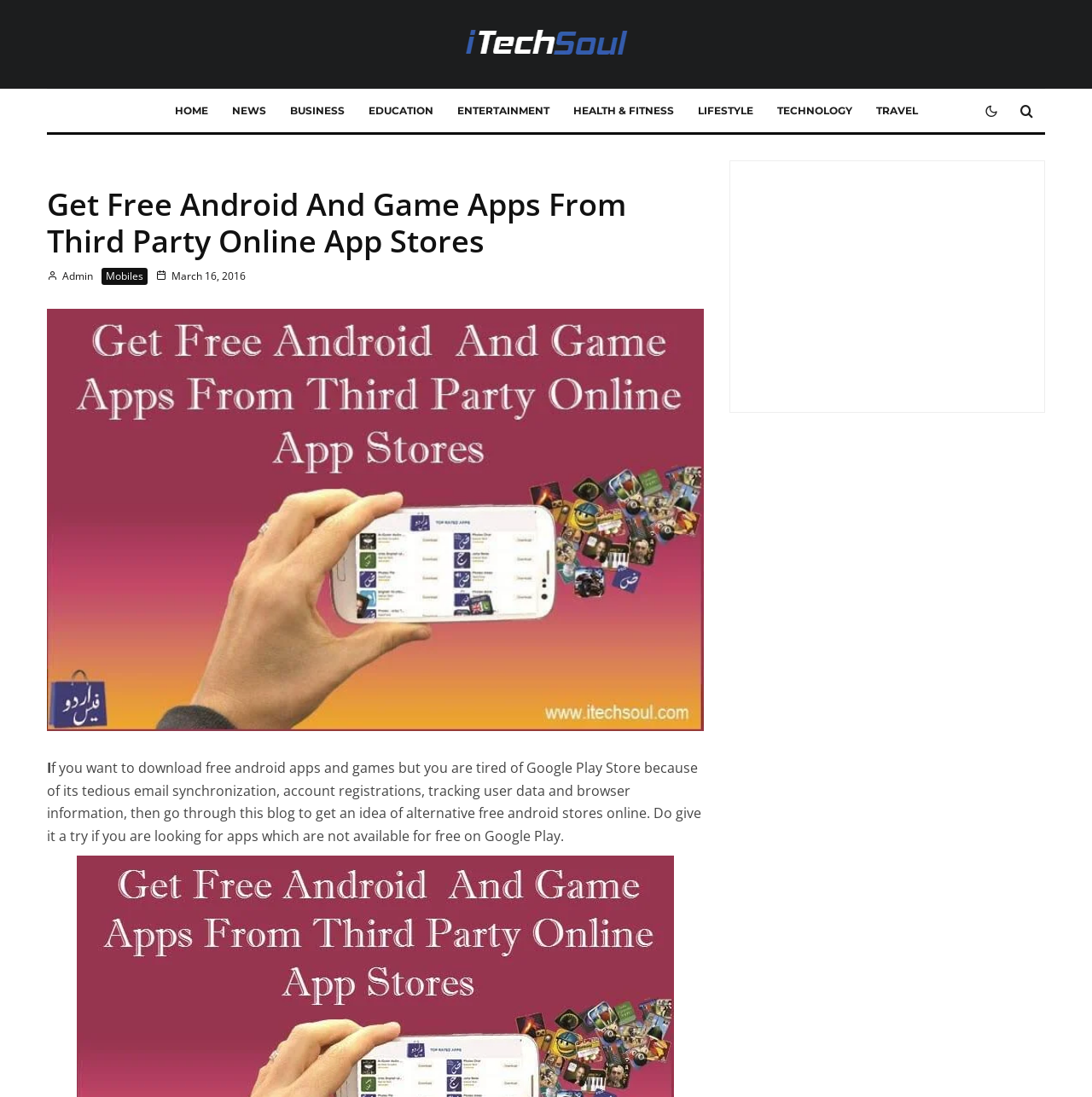When was this blog post published?
Respond to the question with a single word or phrase according to the image.

March 16, 2016